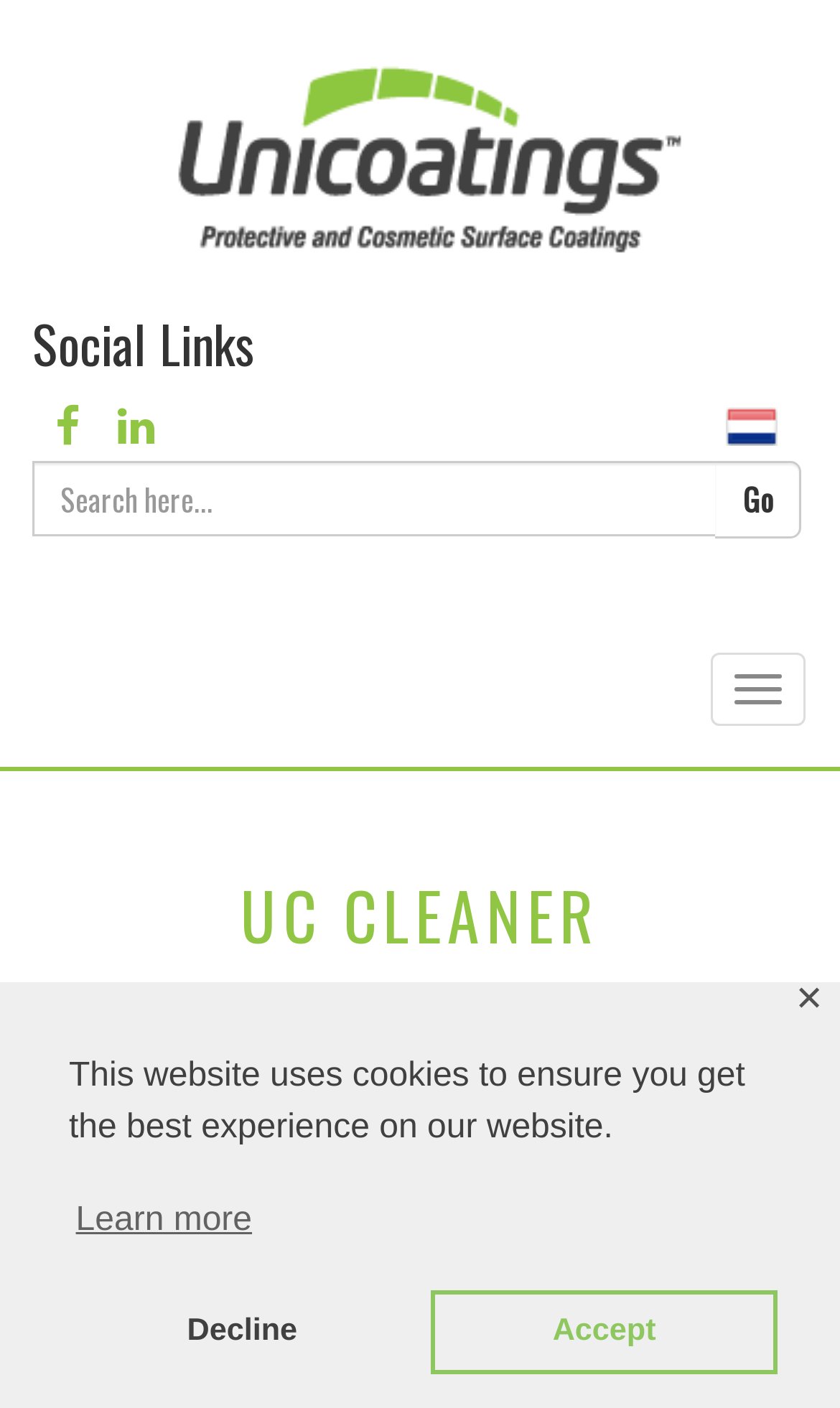Find the bounding box coordinates of the element's region that should be clicked in order to follow the given instruction: "Go to facebook page". The coordinates should consist of four float numbers between 0 and 1, i.e., [left, top, right, bottom].

[0.049, 0.284, 0.11, 0.316]